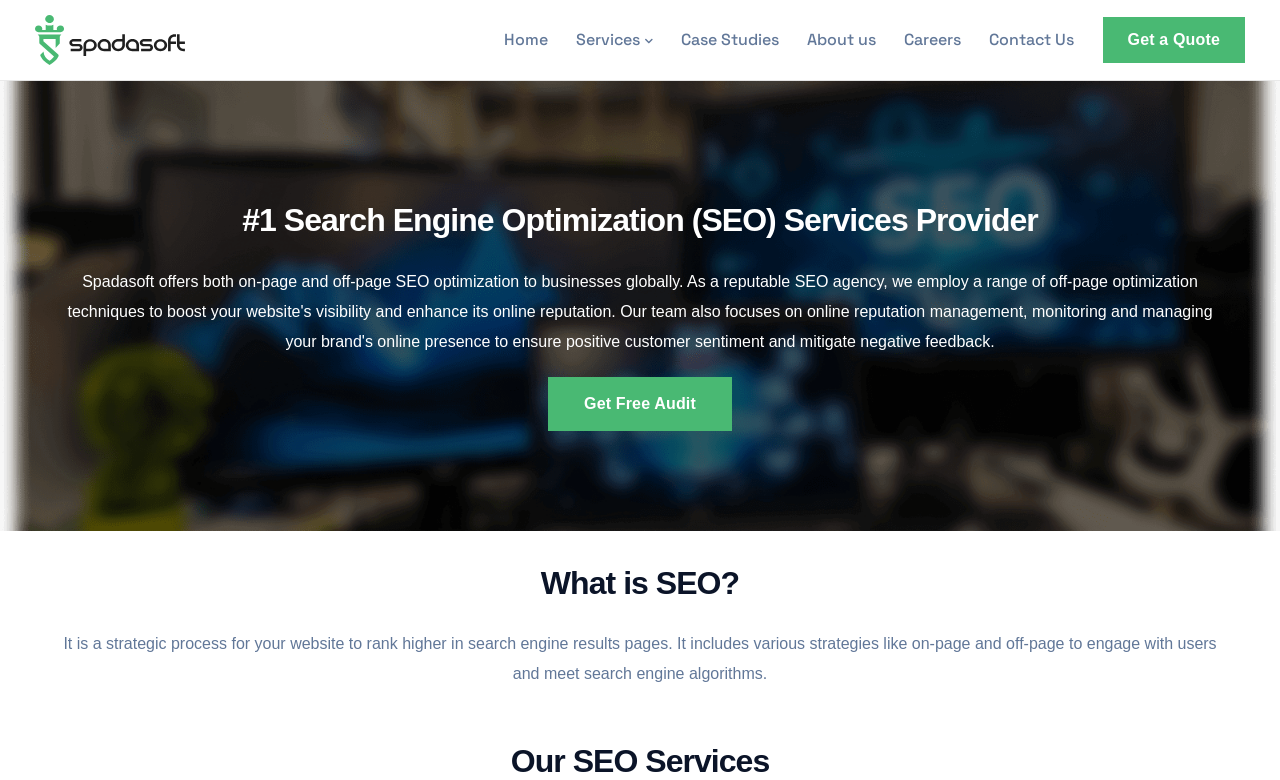Provide the bounding box coordinates of the HTML element this sentence describes: "Home". The bounding box coordinates consist of four float numbers between 0 and 1, i.e., [left, top, right, bottom].

[0.382, 0.0, 0.439, 0.103]